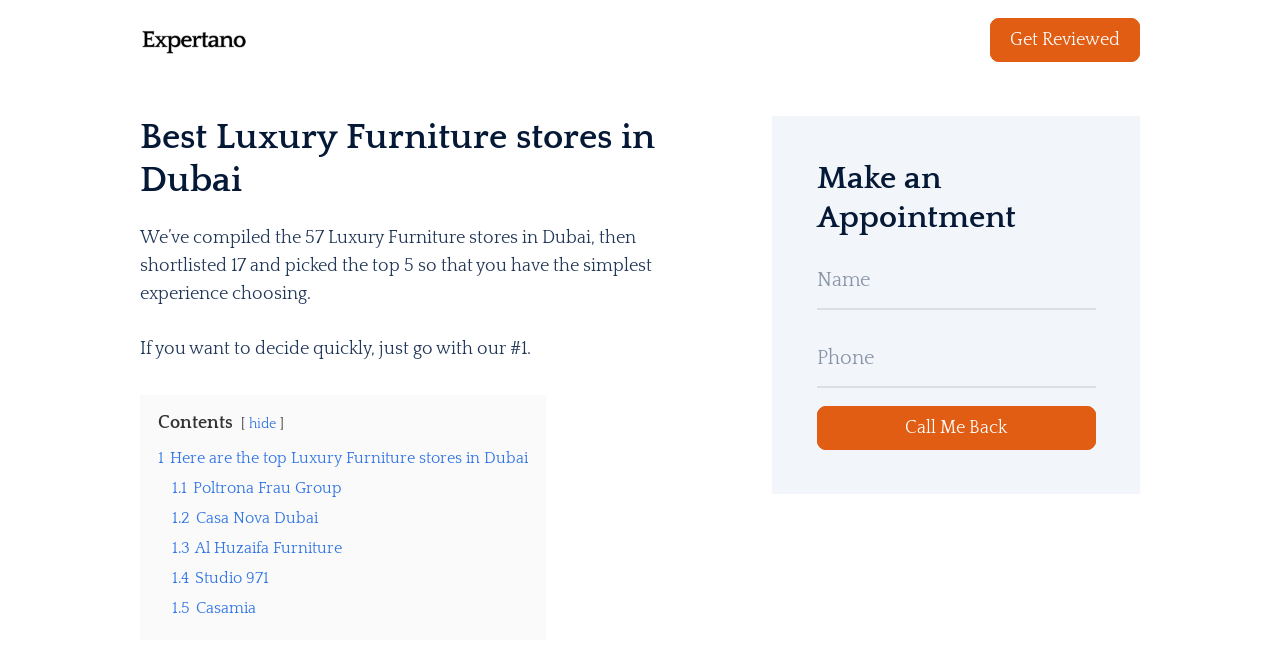Identify the main title of the webpage and generate its text content.

Best Luxury Furniture stores in Dubai